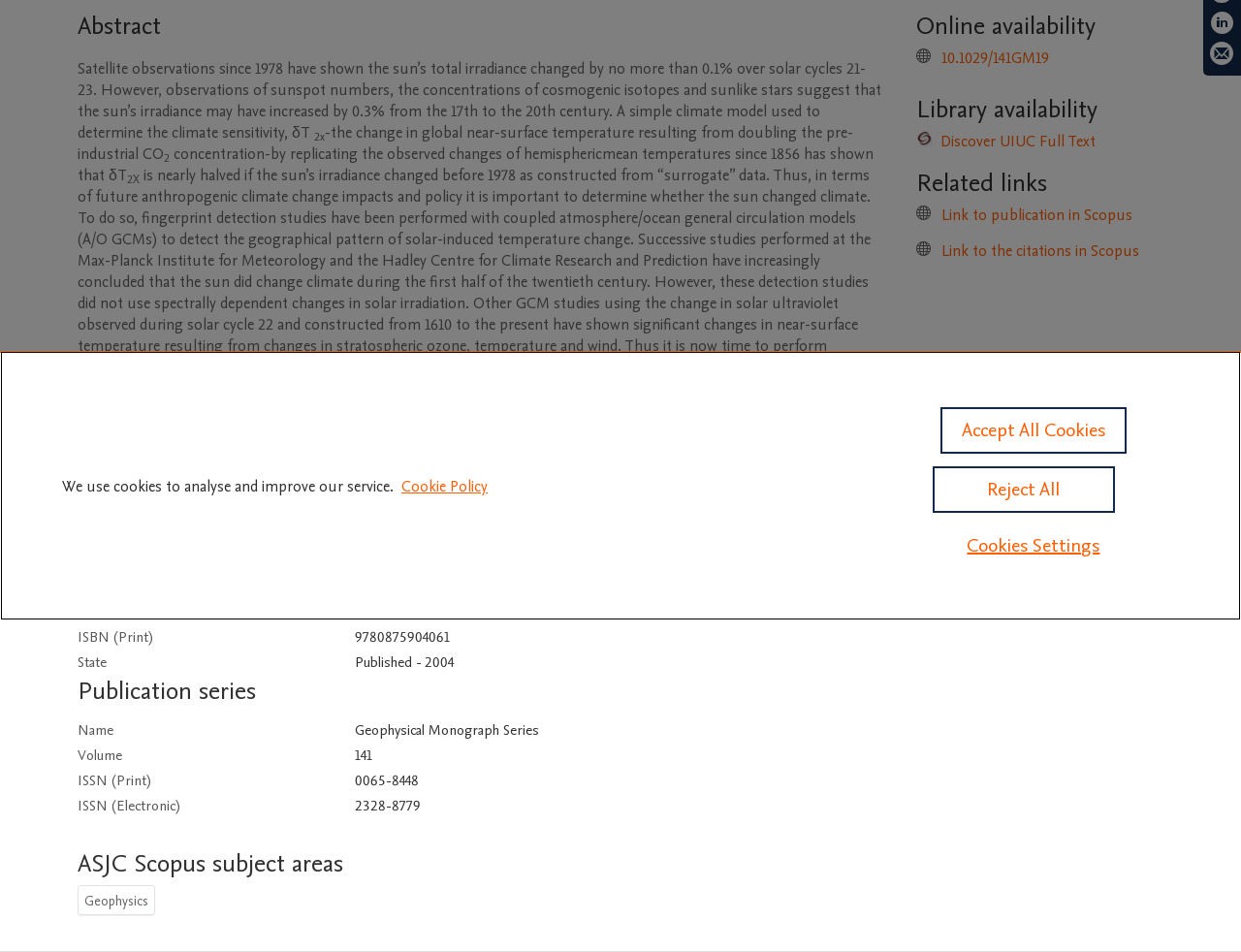Specify the bounding box coordinates (top-left x, top-left y, bottom-right x, bottom-right y) of the UI element in the screenshot that matches this description: Cookies Settings

[0.758, 0.549, 0.908, 0.598]